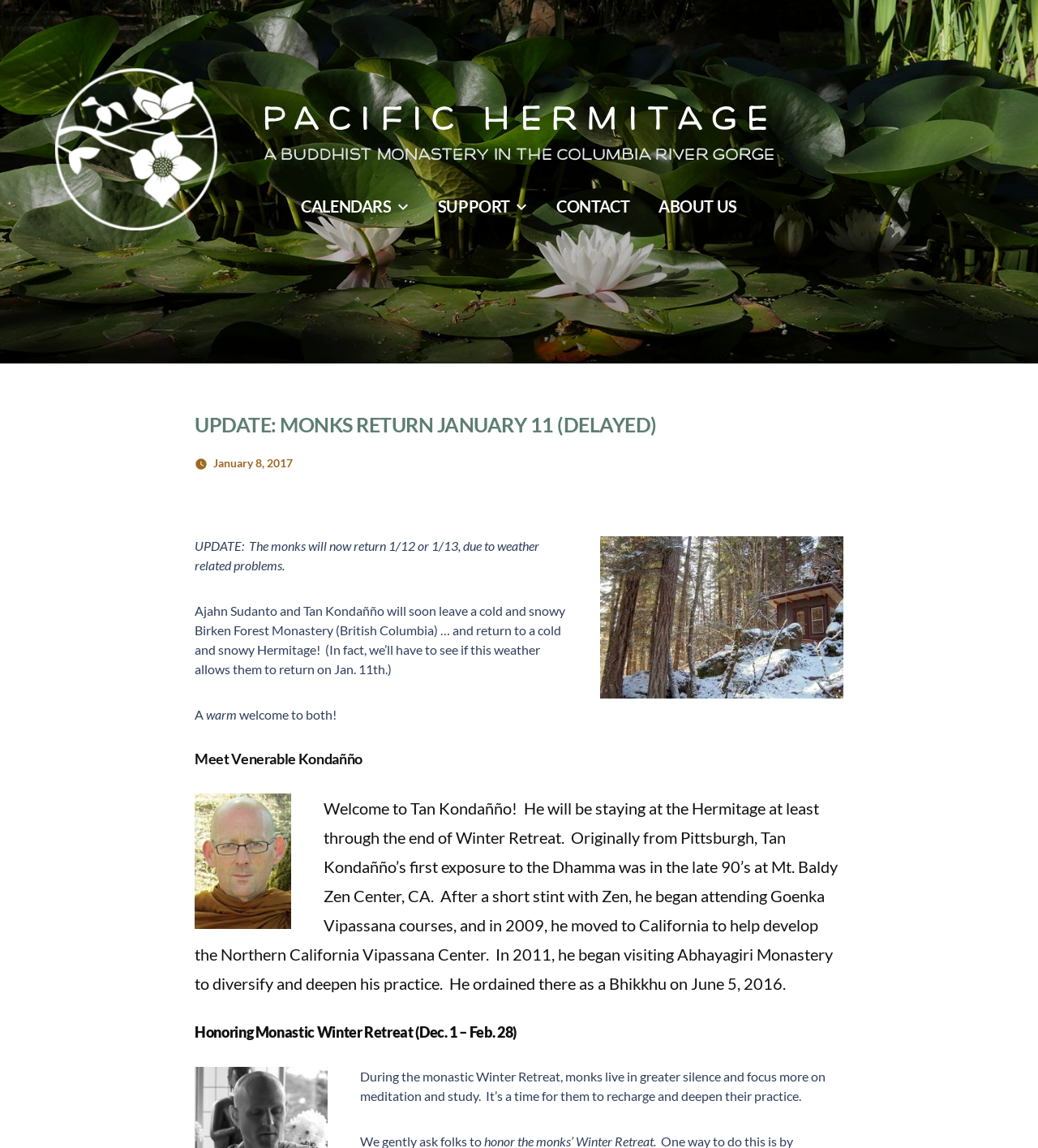What is the name of the monastery?
Provide a fully detailed and comprehensive answer to the question.

The name of the monastery can be found in the link 'Pacific Hermitage' at the top of the webpage, which is also the title of the webpage. Additionally, it is mentioned in the static text 'A Buddhist Monastery in the Columbia River Gorge'.